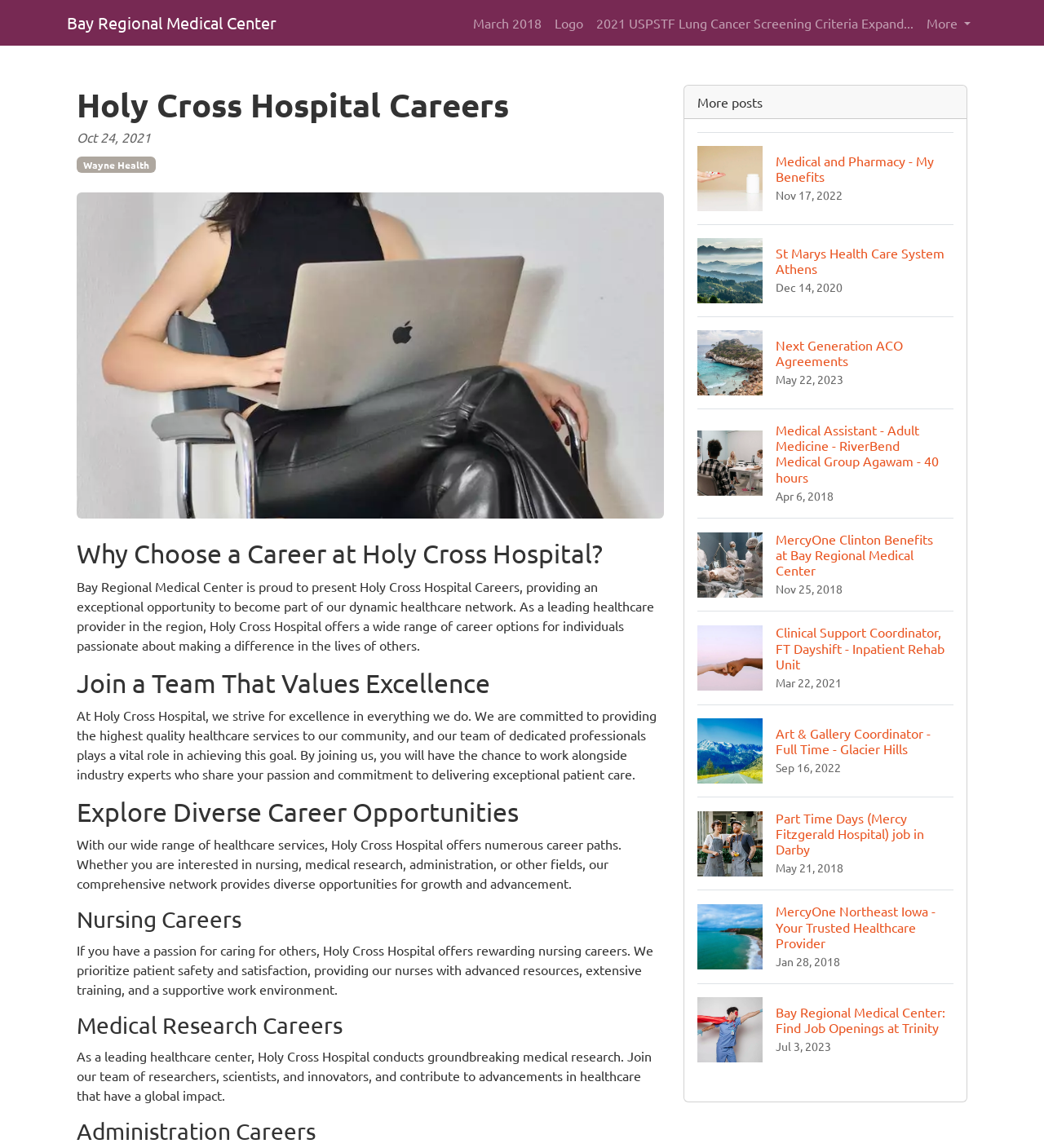Please respond in a single word or phrase: 
What type of jobs are available at the hospital?

Medical and administrative